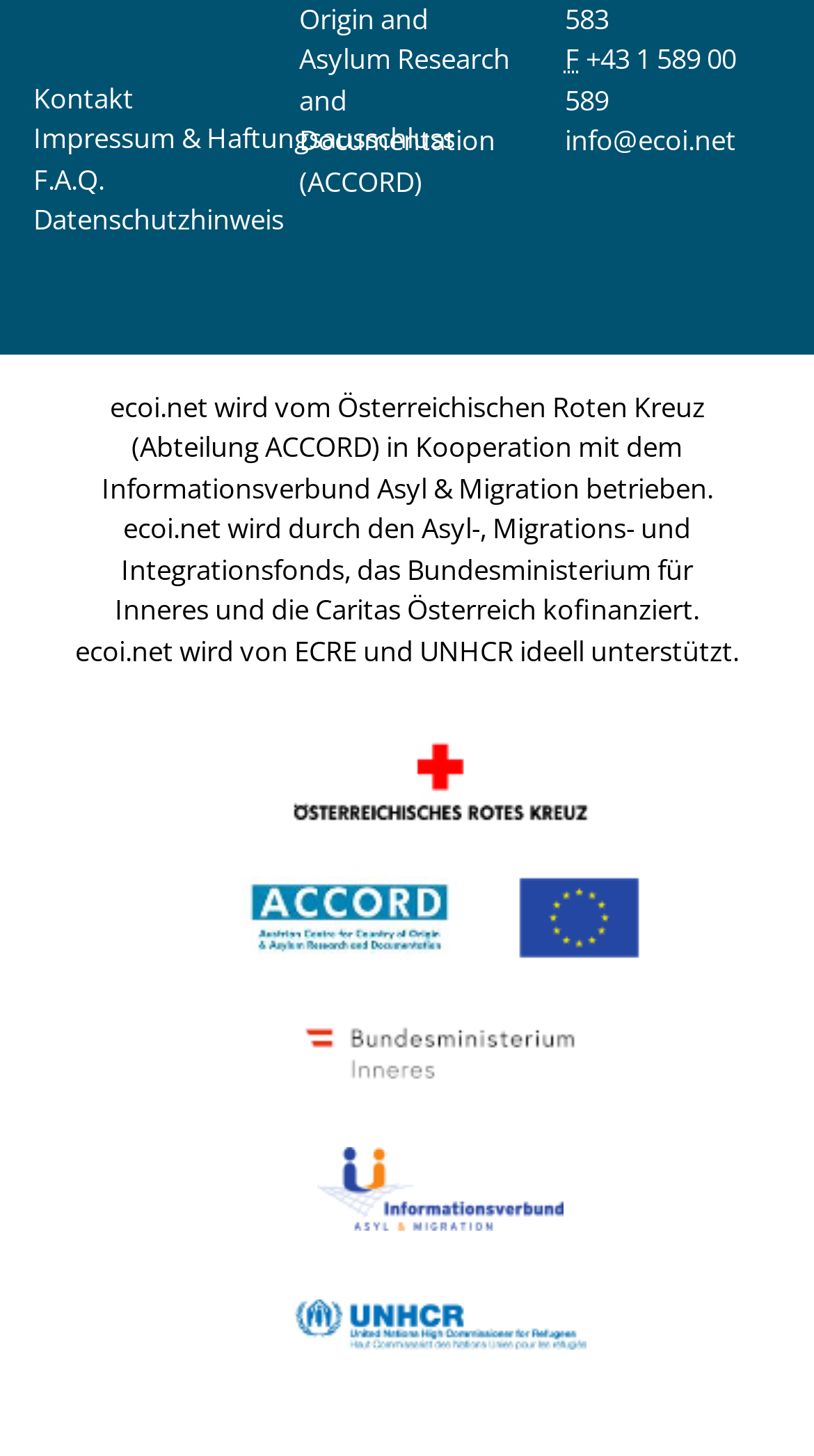What is the fax number provided on the webpage?
Please analyze the image and answer the question with as much detail as possible.

The fax number is provided as an abbreviation 'Fax' followed by the number '+43 1 589 00 589'.